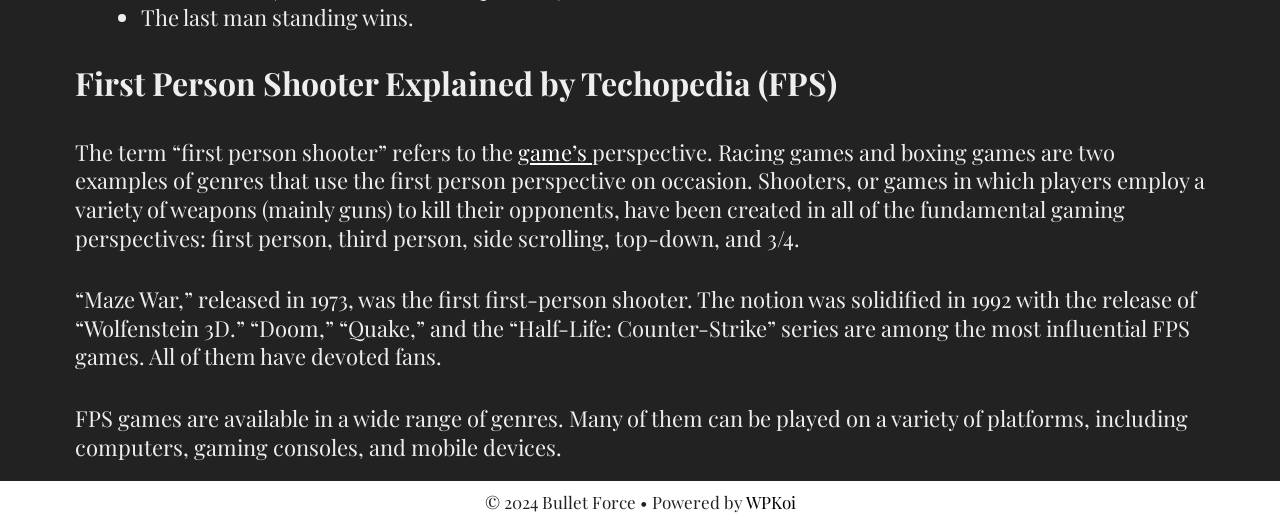Please give a short response to the question using one word or a phrase:
What is the name of the company that powered the webpage?

WPKoi